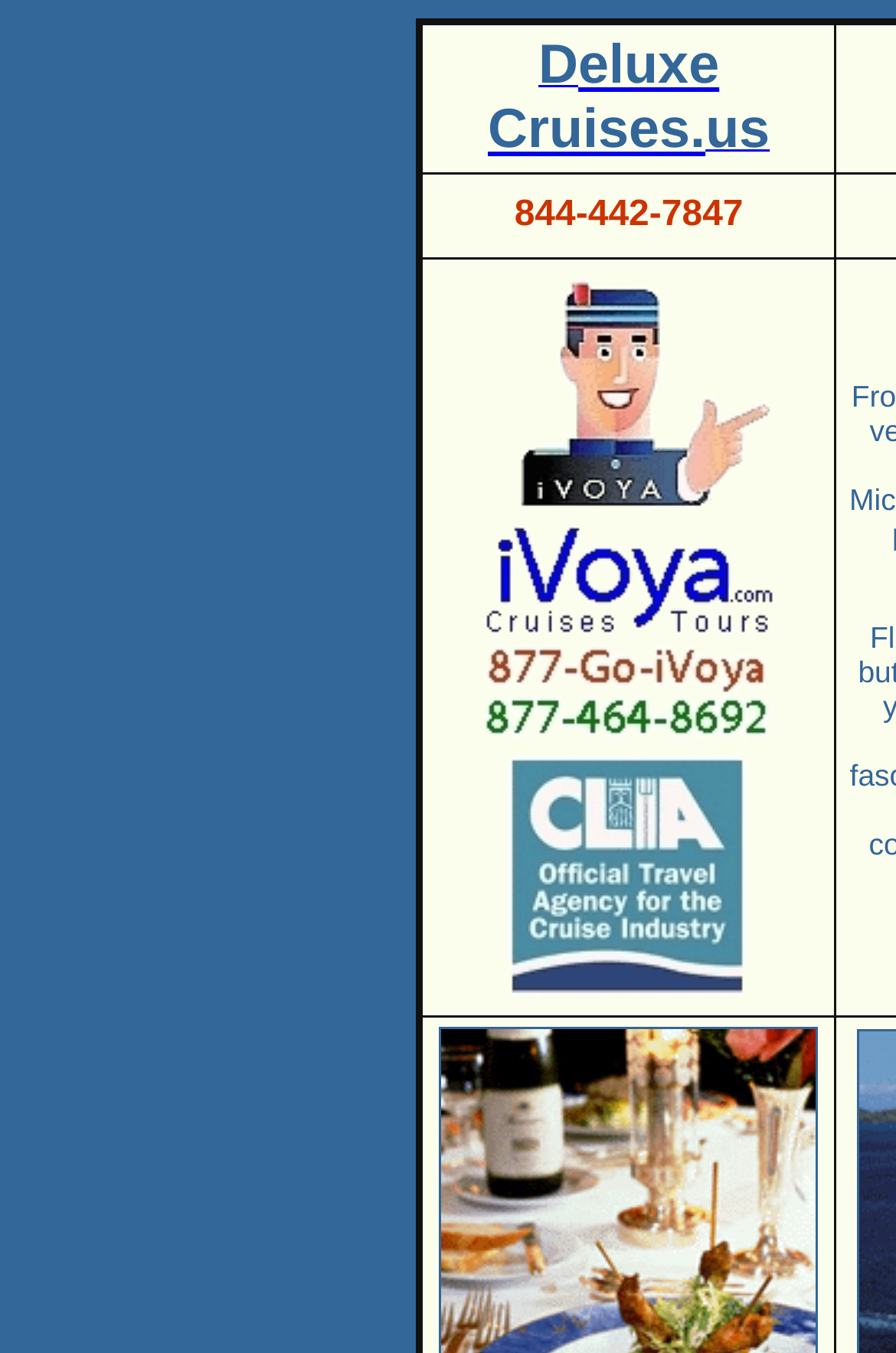What is the text of the main link on the webpage?
Identify the answer in the screenshot and reply with a single word or phrase.

Deluxe Cruises (844-442-7847)